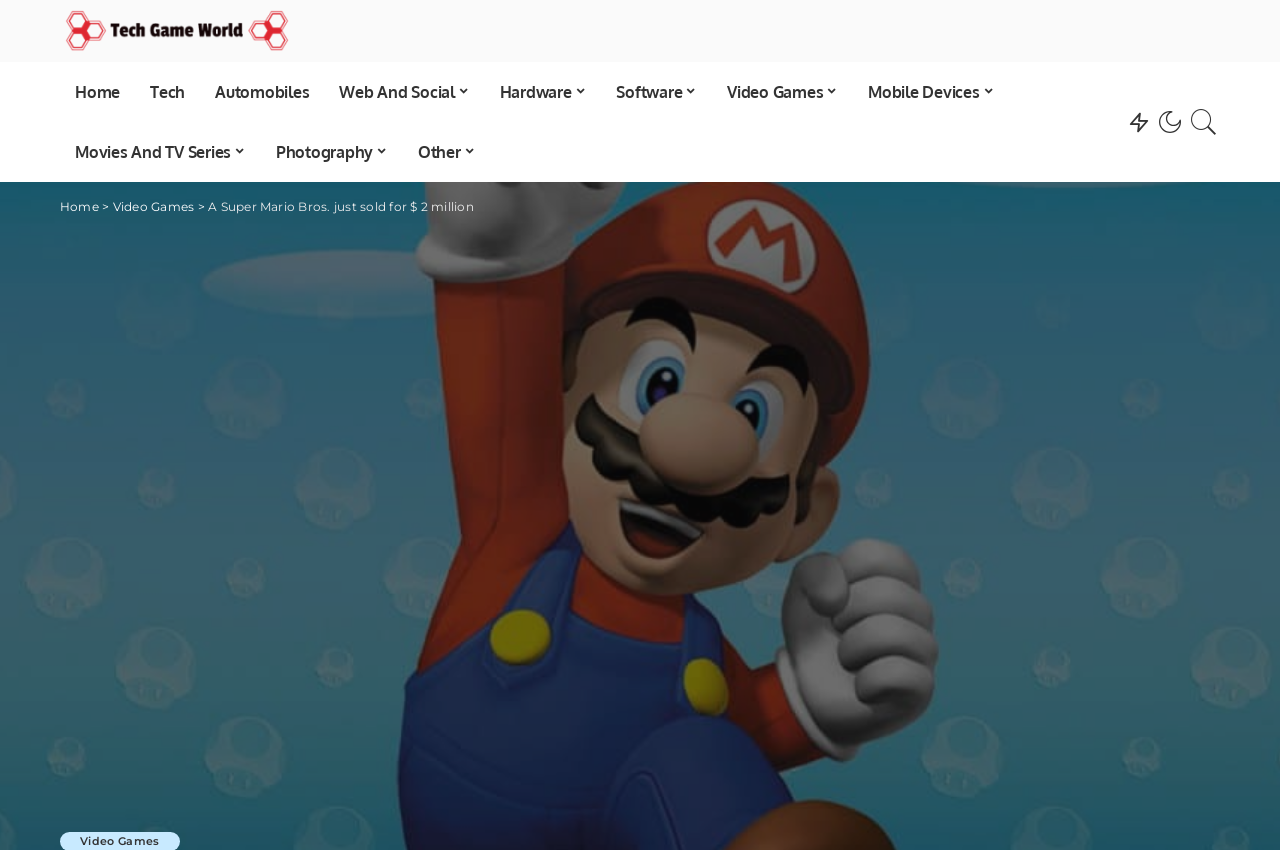Generate the text content of the main heading of the webpage.

A Super Mario Bros. just sold for $ 2 million